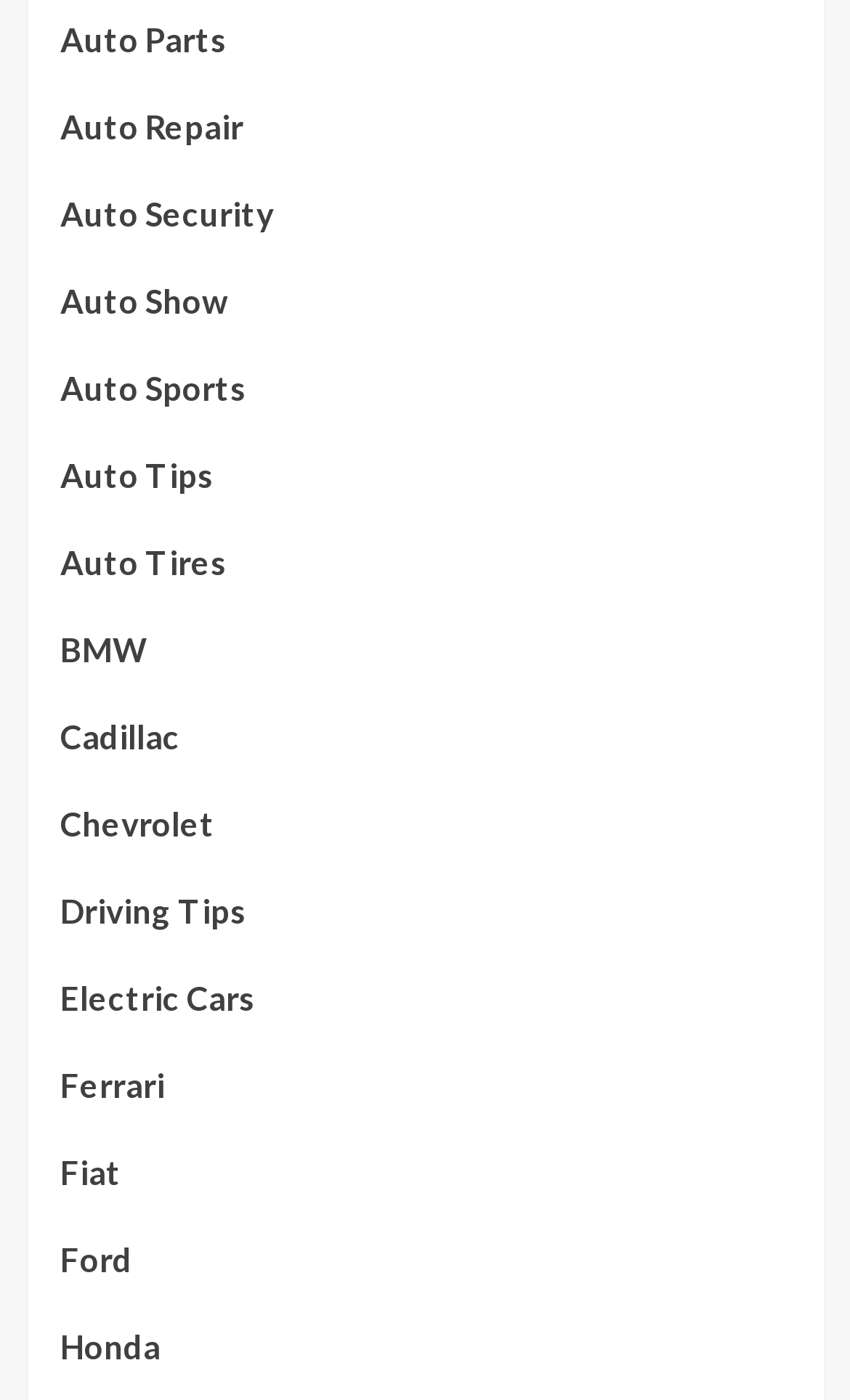Locate the UI element described by Driving Tips in the provided webpage screenshot. Return the bounding box coordinates in the format (top-left x, top-left y, bottom-right x, bottom-right y), ensuring all values are between 0 and 1.

[0.071, 0.631, 0.288, 0.692]